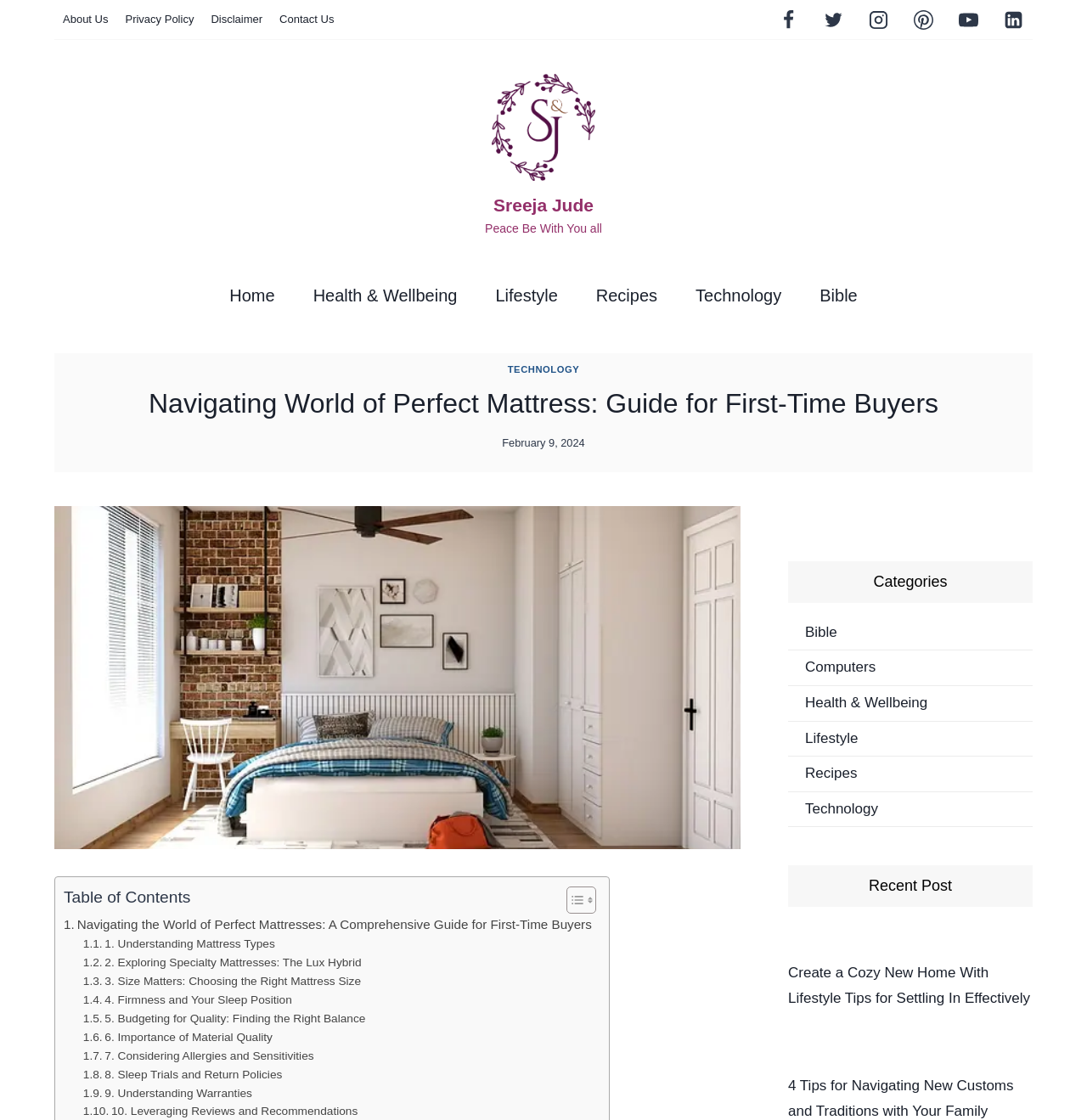Summarize the webpage with intricate details.

This webpage is a comprehensive guide for first-time buyers looking to choose the perfect mattress. At the top of the page, there is a secondary navigation menu with links to "About Us", "Privacy Policy", "Disclaimer", and "Contact Us". Below this, there are social media links to Facebook, Twitter, Instagram, Pinterest, YouTube, and LinkedIn, each accompanied by an image.

In the top-right corner, there is a link to the website's homepage, "sreejajude.com", with an image. Below this, there is a primary navigation menu with links to "Home", "Health & Wellbeing", "Lifestyle", "Recipes", "Technology", and "Bible".

The main content of the page is headed by a title, "Navigating World of Perfect Mattress: Guide for First-Time Buyers", followed by a time stamp, "February 9, 2024". Below this, there is a large image related to perfect mattresses.

The guide is organized into a table of contents, with links to different sections, including "Understanding Mattress Types", "Exploring Specialty Mattresses", "Size Matters: Choosing the Right Mattress Size", and several others. Each section is accompanied by a brief description.

On the right side of the page, there are categories listed, including "Bible", "Computers", "Health & Wellbeing", "Lifestyle", "Recipes", and "Technology". Below this, there is a section for recent posts, with links to articles such as "Create a Cozy New Home With Lifestyle Tips for Settling In Effectively" and "4 Tips for Navigating New Customs and Traditions with Your Family".

At the very bottom of the page, there are two more links to articles, "13 Home Remedies for Acne Scars" and "7 Day Egg Diet Plan for Weight Loss".